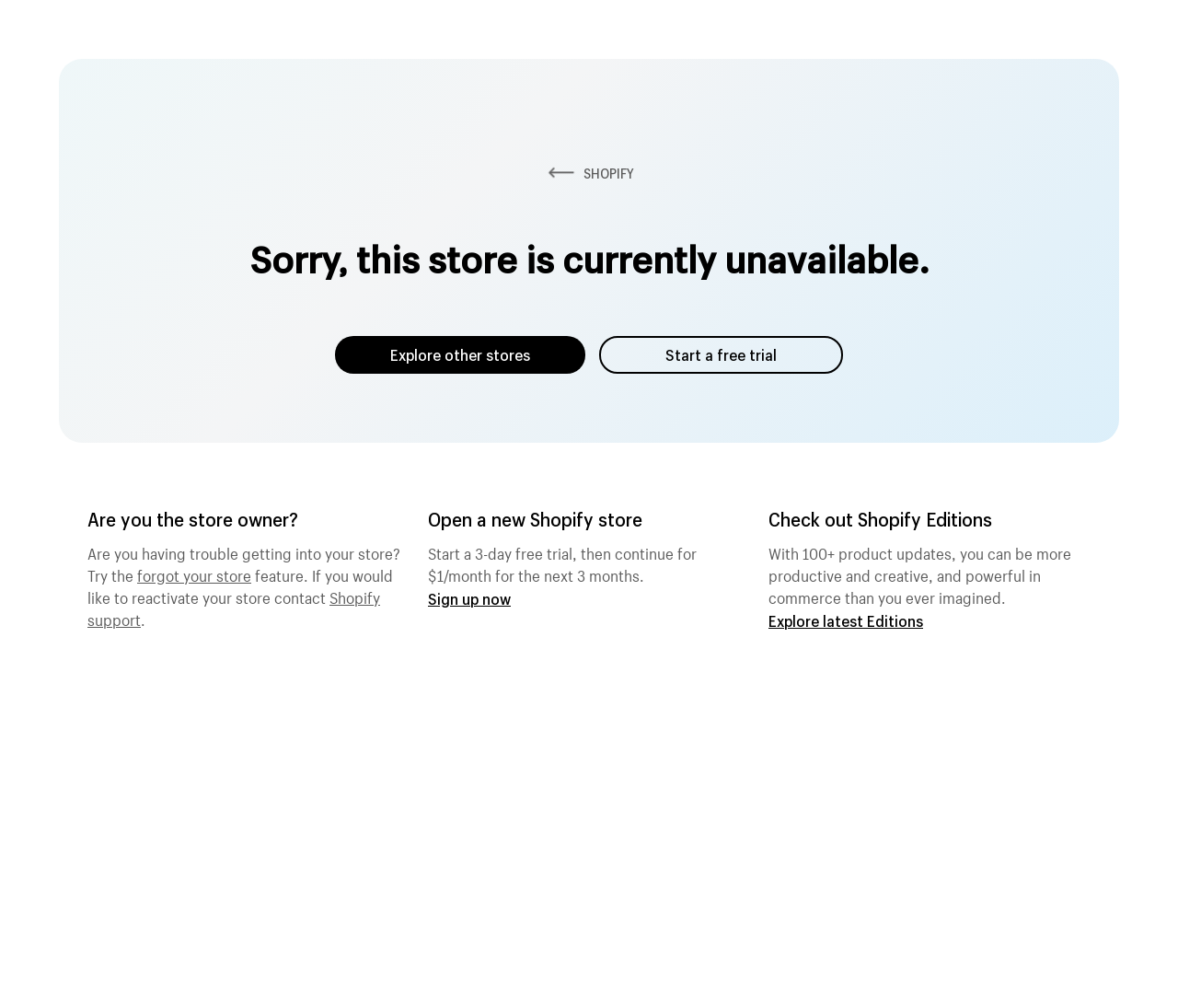Given the following UI element description: "Sign up now", find the bounding box coordinates in the webpage screenshot.

[0.363, 0.584, 0.434, 0.603]